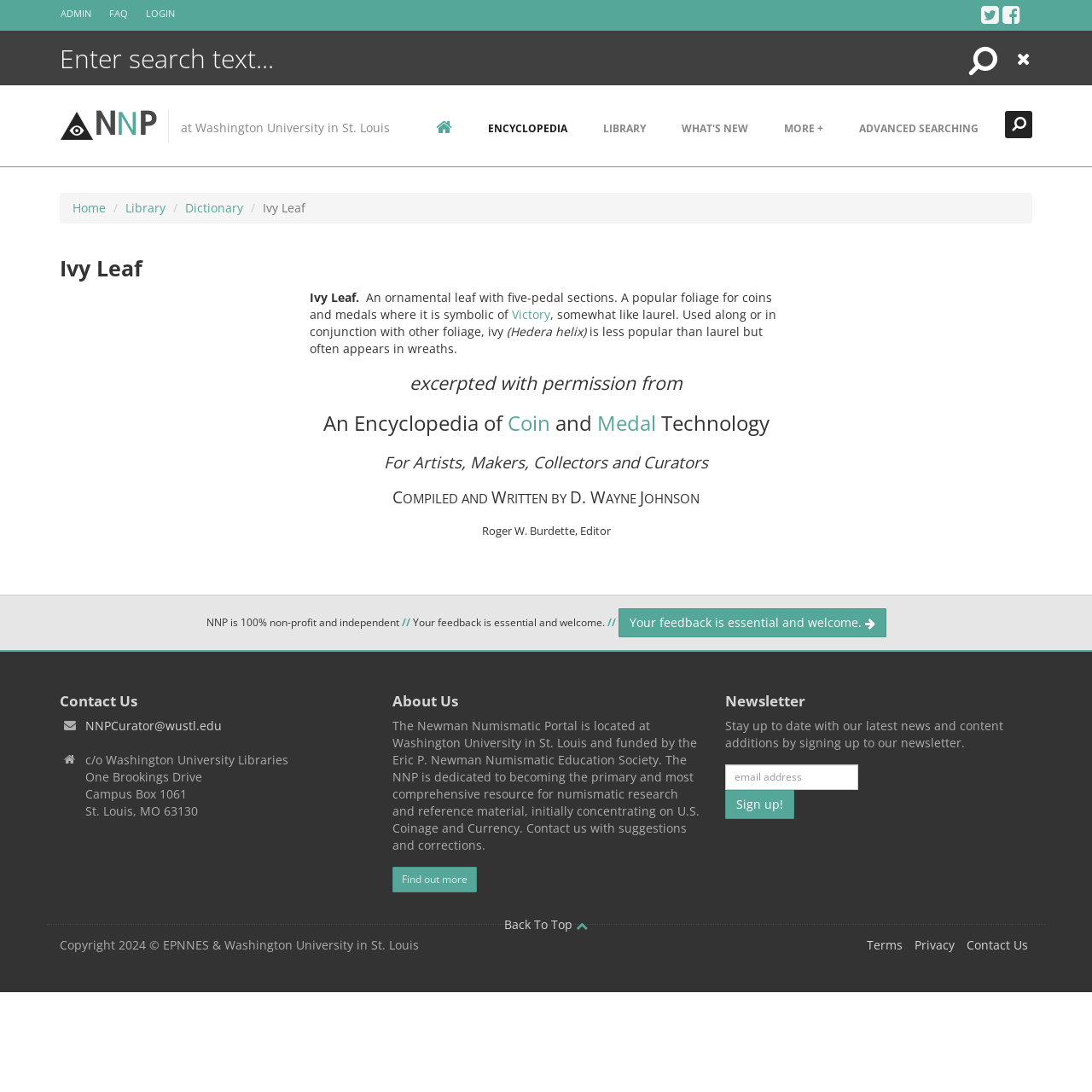Can you show the bounding box coordinates of the region to click on to complete the task described in the instruction: "Log in to the portal"?

[0.133, 0.005, 0.177, 0.019]